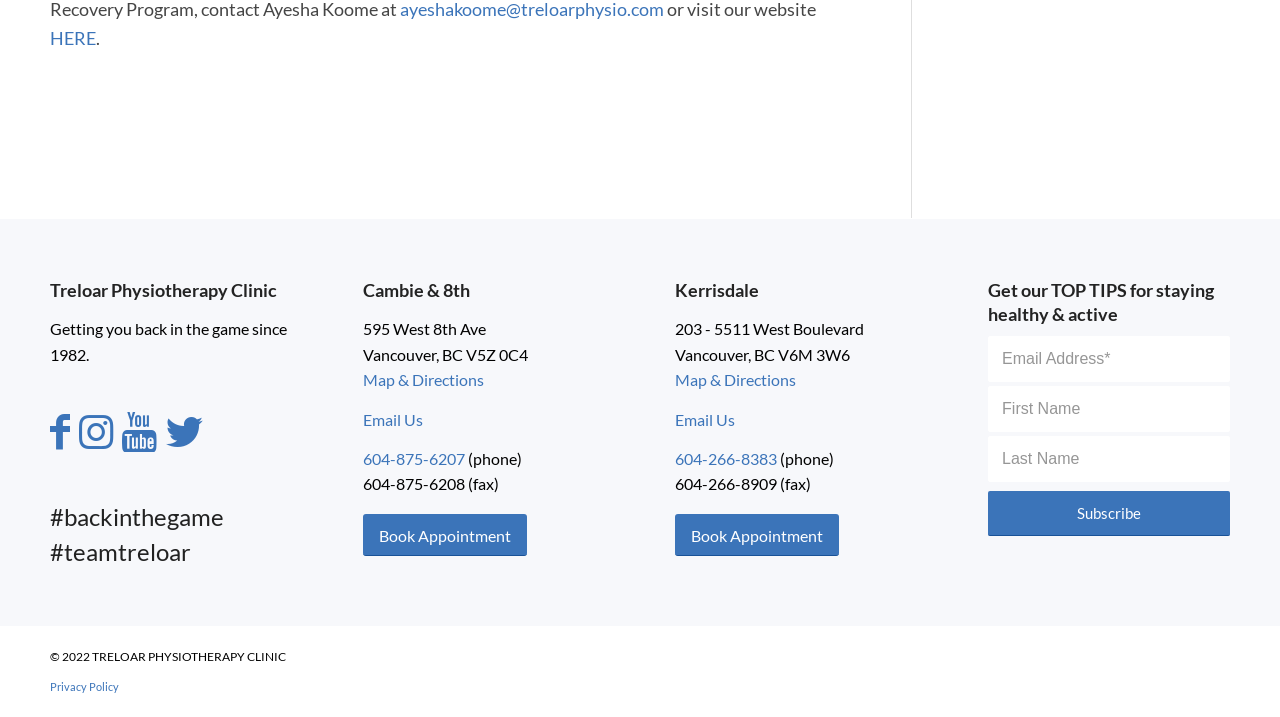Give a one-word or phrase response to the following question: How many locations does the clinic have?

2